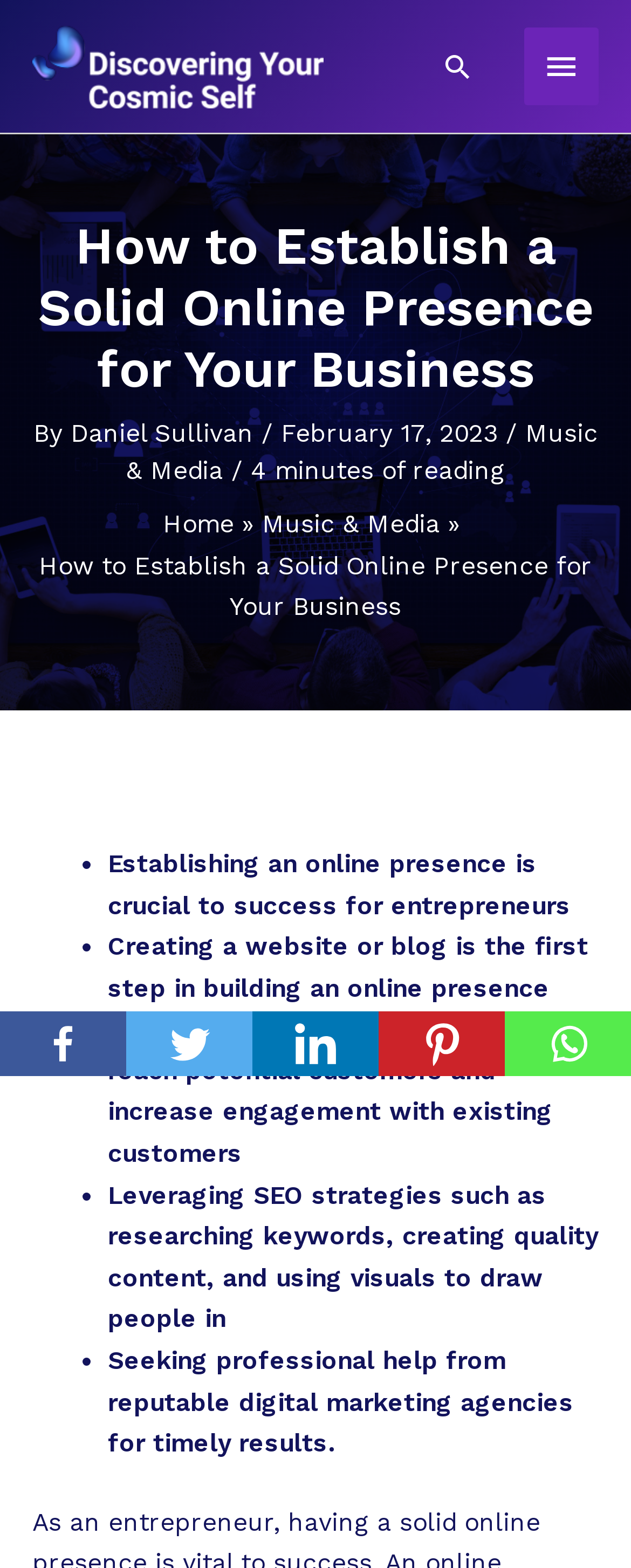Provide a single word or phrase answer to the question: 
What is the first step in building an online presence?

Creating a website or blog